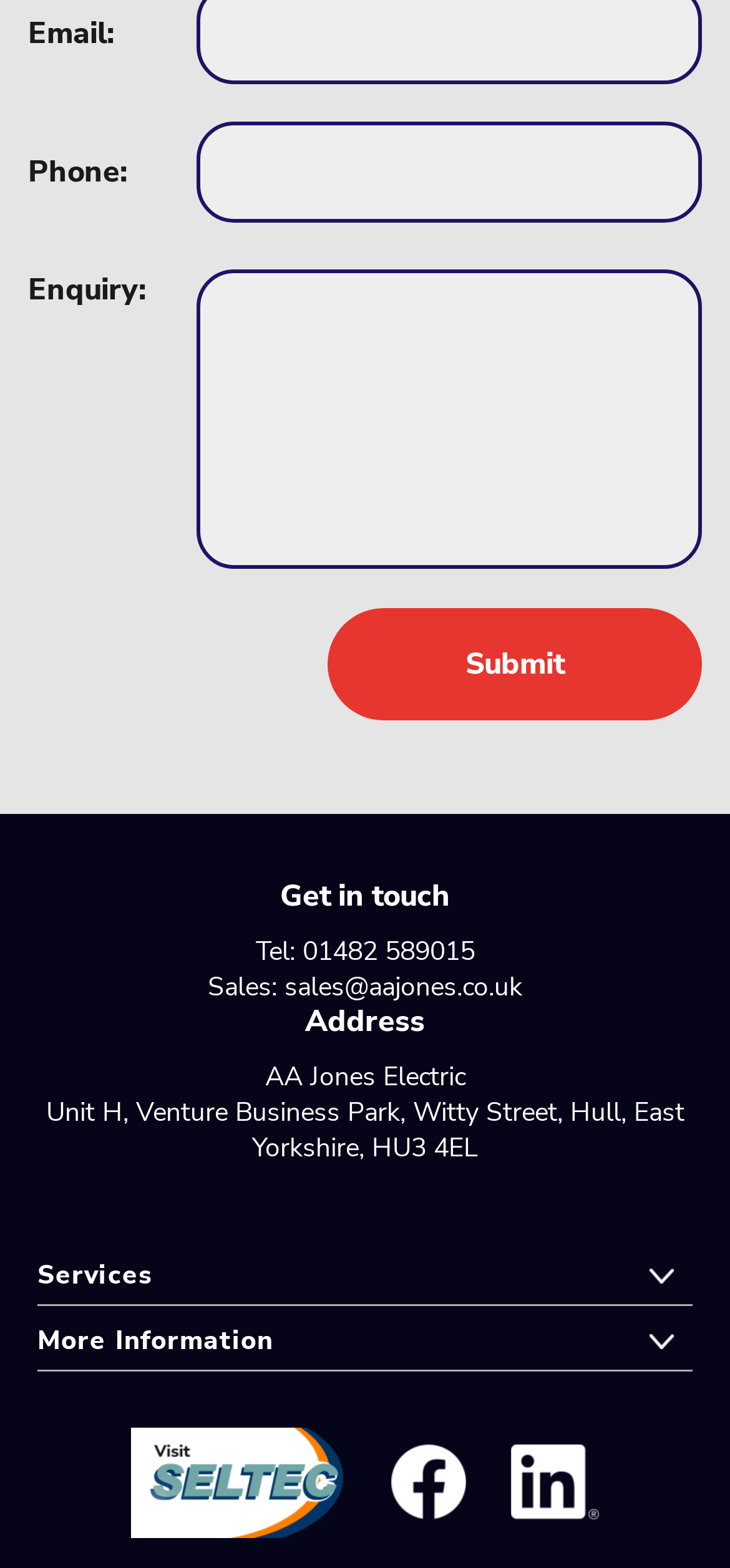What is the email address for sales?
Answer the question with a single word or phrase derived from the image.

sales@aajones.co.uk